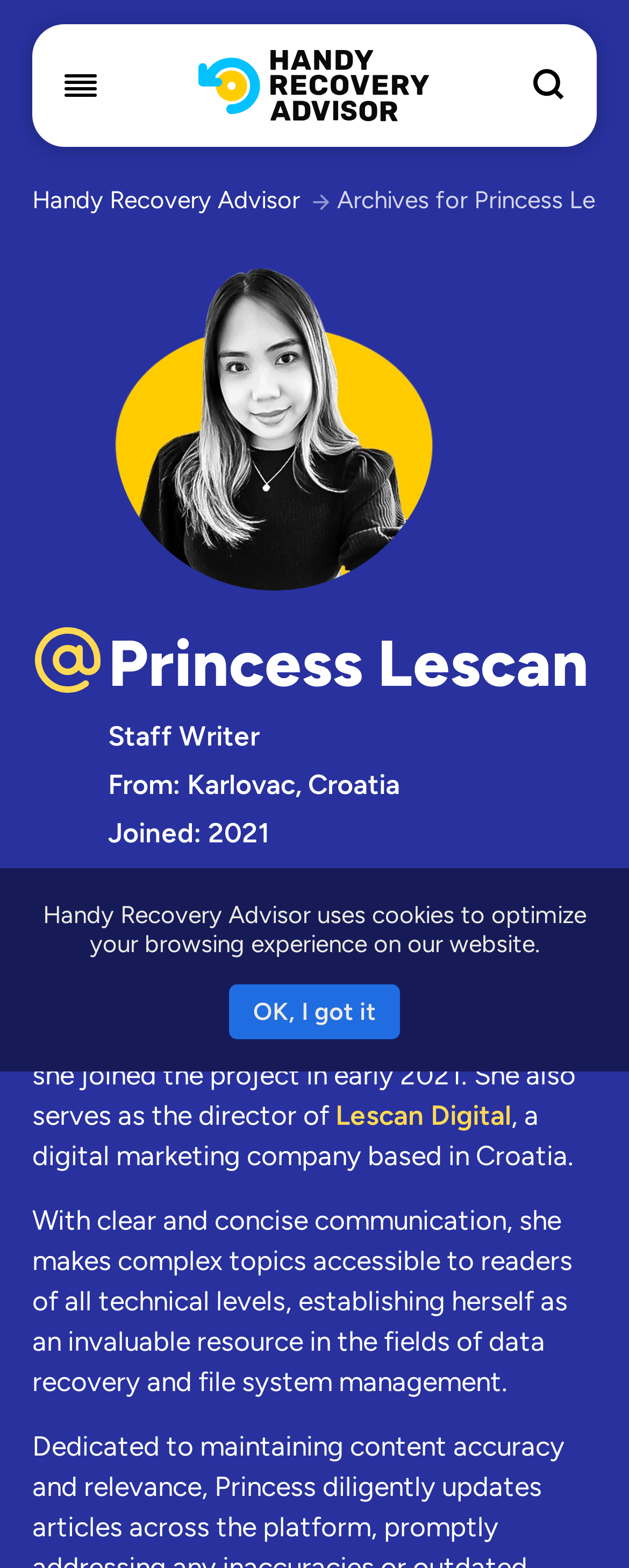When did Princess Lescan join the project?
Look at the image and respond with a single word or a short phrase.

2021